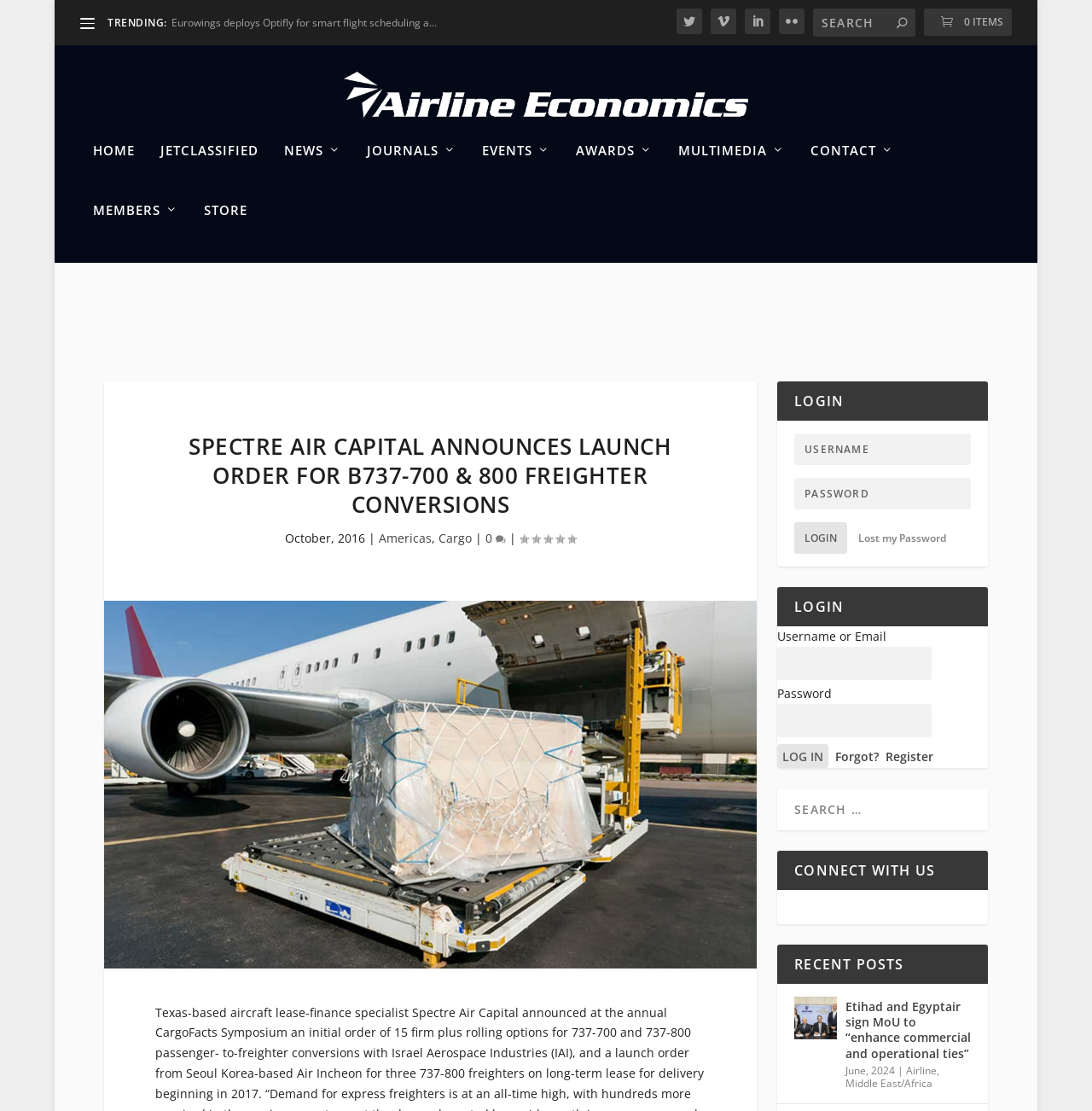Write a detailed summary of the webpage, including text, images, and layout.

This webpage is dedicated to the global aviation industry, with a focus on news and updates. At the top, there is a navigation menu with links to various sections, including "HOME", "JETCLASSIFIED", "NEWS", "JOURNALS", "EVENTS", "AWARDS", "MULTIMEDIA", "CONTACT", and "MEMBERS". Below this menu, there is a search bar and a link to a shopping cart.

The main content of the page is an article about Spectre Air Capital announcing a launch order for B737-700 and 800 Freighter Conversions. The article is headed by a large title and features an image related to the topic. The text of the article is divided into paragraphs, with a date and category information ("October, 2016", "Americas", "Cargo") displayed above the main text.

To the right of the article, there is a sidebar with links to trending news articles, including "Eurowings deploys Optifly for smart flight scheduling" and others. Below these links, there are social media icons and a search bar.

At the bottom of the page, there are several sections, including a login form, a "CONNECT WITH US" section with links to social media, a "RECENT POSTS" section with links to other news articles, and a footer with additional links and copyright information.

Throughout the page, there are various UI elements, including links, images, headings, search bars, text boxes, and buttons, all arranged in a logical and easy-to-navigate manner.